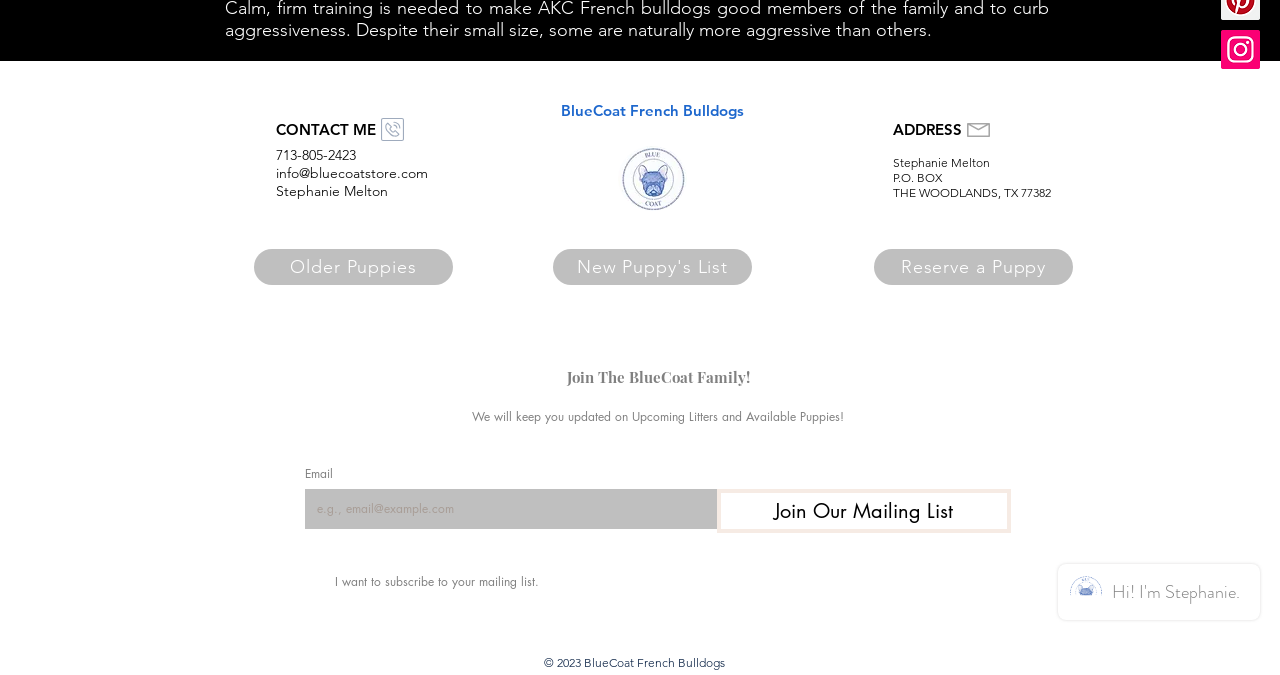From the webpage screenshot, predict the bounding box of the UI element that matches this description: "aria-describedby="form-field-error-5a4b9344-9a09-4651-2ef1-5c97d1e8b99b-4b97f660 form-field-description-5a4b9344-9a09-4651-2ef1-5c97d1e8b99b-4b97f660" aria-label="Email" placeholder="e.g., email@example.com"".

[0.238, 0.724, 0.551, 0.784]